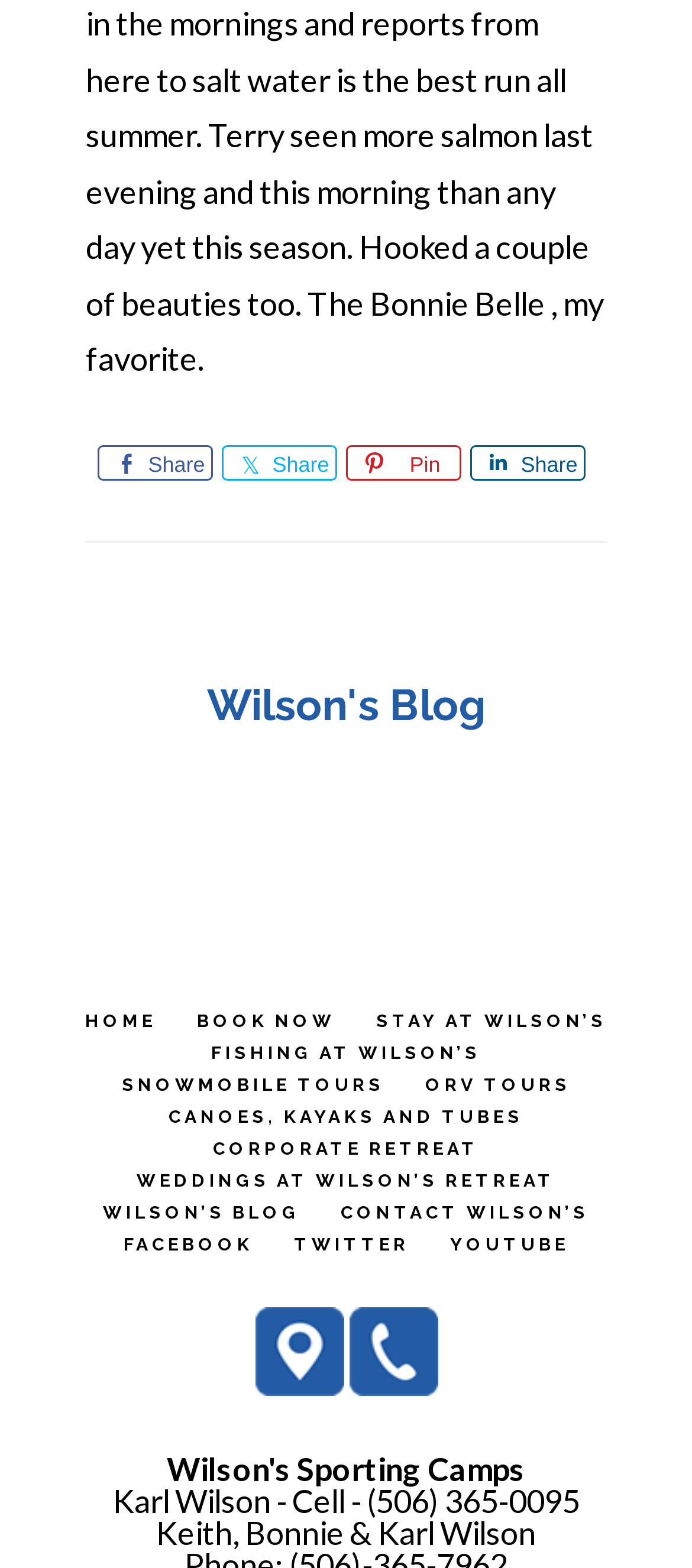Please determine the bounding box coordinates of the element's region to click for the following instruction: "Share on Facebook".

[0.141, 0.283, 0.308, 0.306]